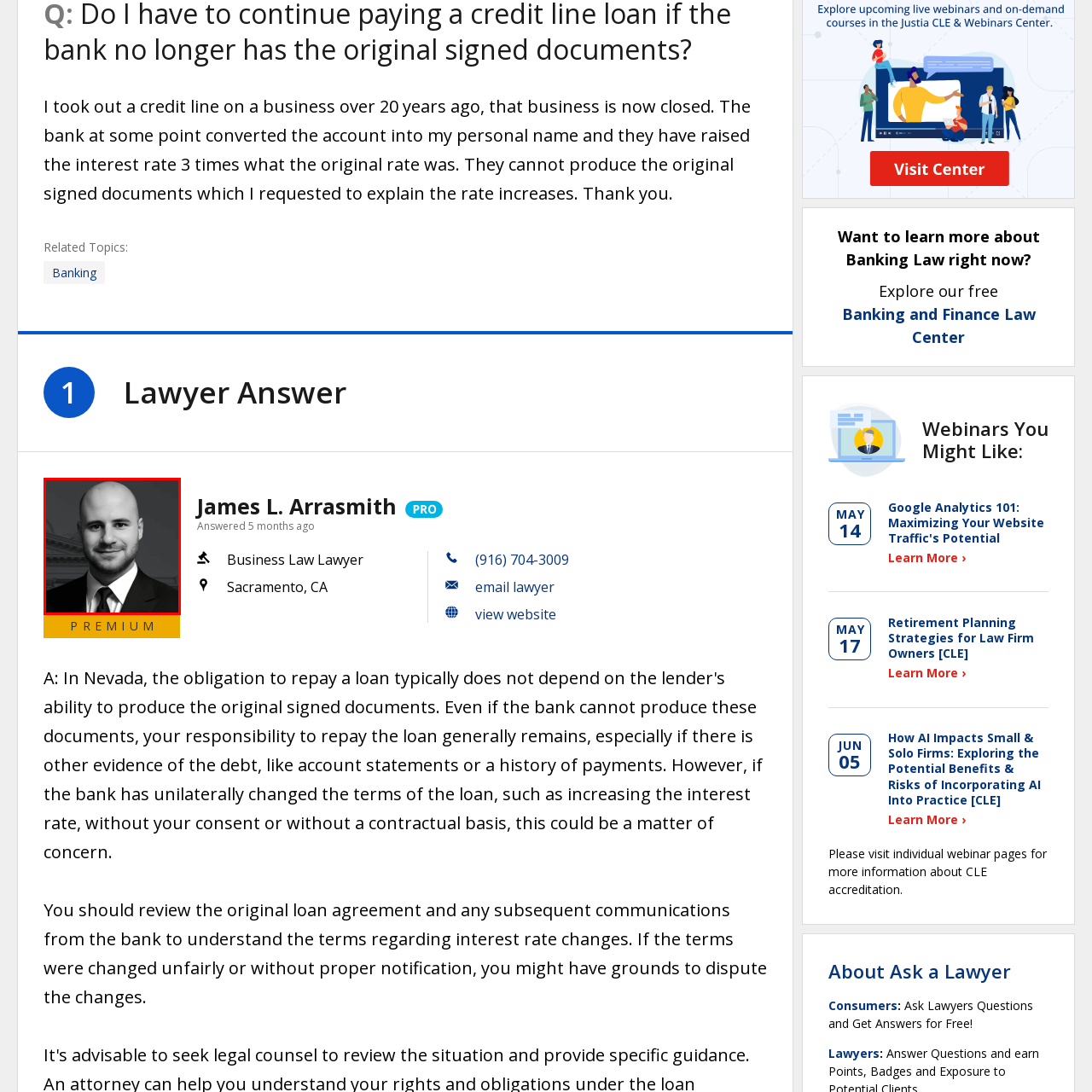View the image within the red box and answer the following question with a concise word or phrase:
What is the man wearing?

A black suit and tie